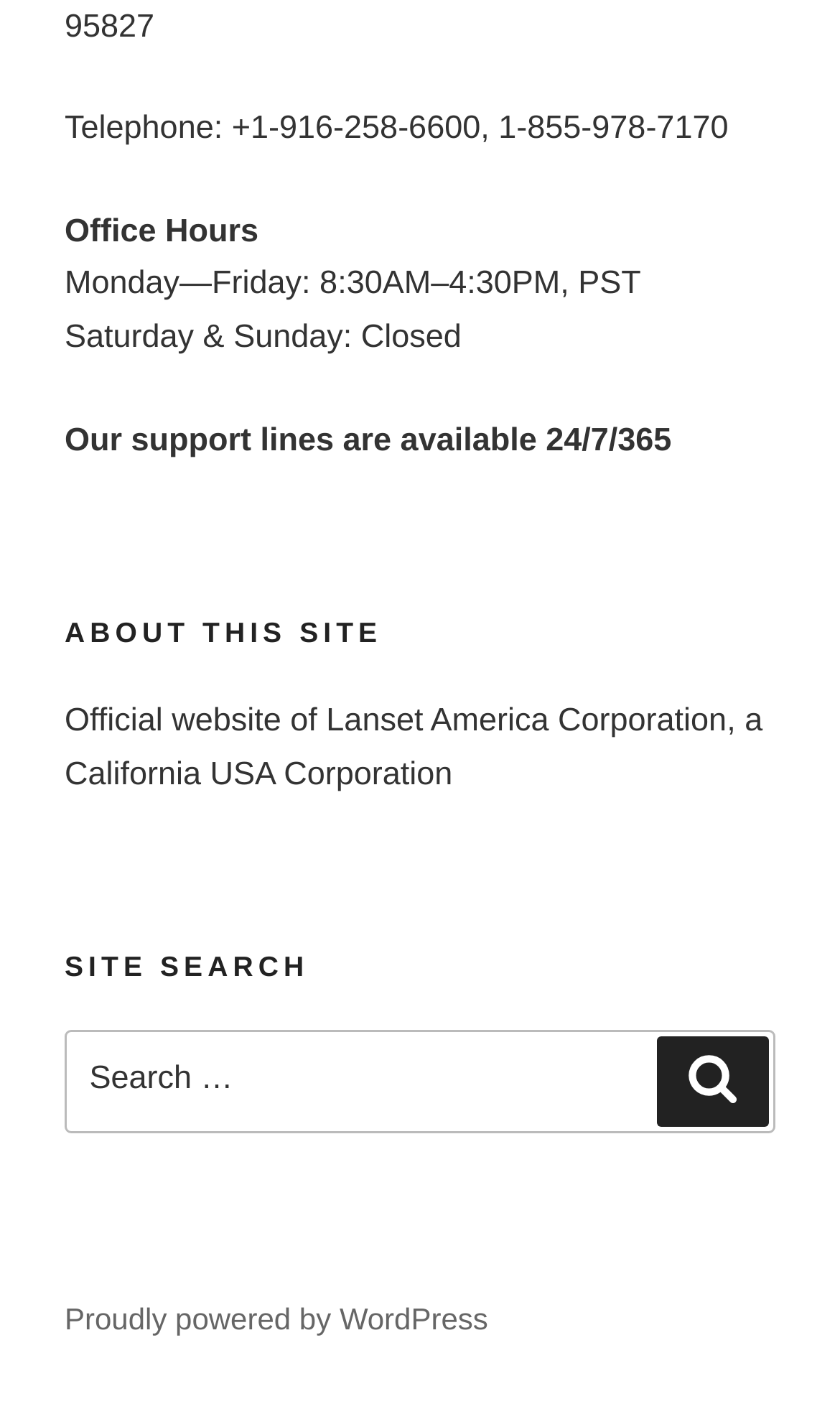Determine the bounding box of the UI element mentioned here: "Proudly powered by WordPress". The coordinates must be in the format [left, top, right, bottom] with values ranging from 0 to 1.

[0.077, 0.915, 0.581, 0.939]